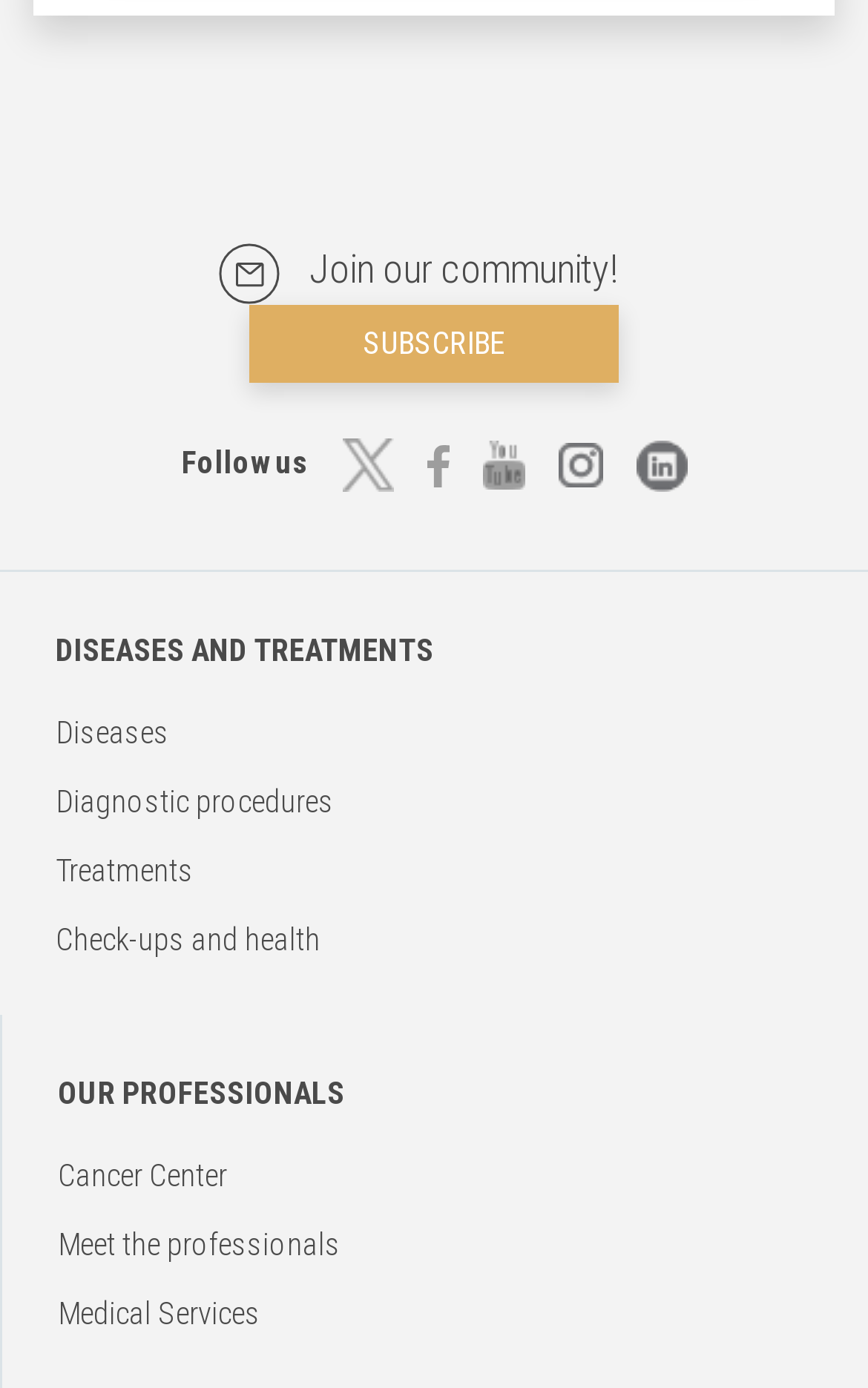Can you provide the bounding box coordinates for the element that should be clicked to implement the instruction: "Subscribe to the newsletter"?

[0.287, 0.22, 0.713, 0.276]